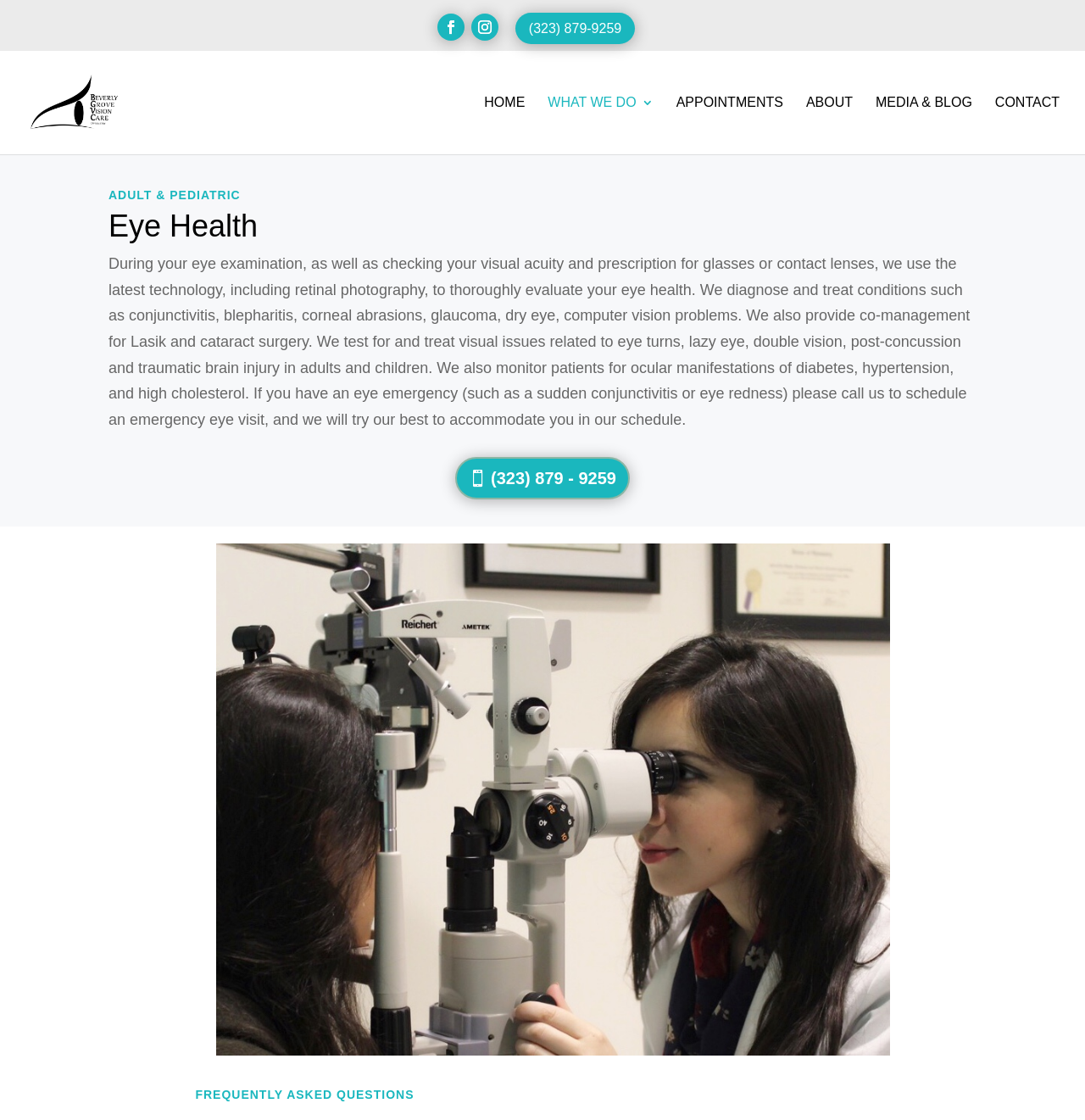Please locate the bounding box coordinates for the element that should be clicked to achieve the following instruction: "Read about adult and pediatric eye health". Ensure the coordinates are given as four float numbers between 0 and 1, i.e., [left, top, right, bottom].

[0.1, 0.169, 0.9, 0.187]